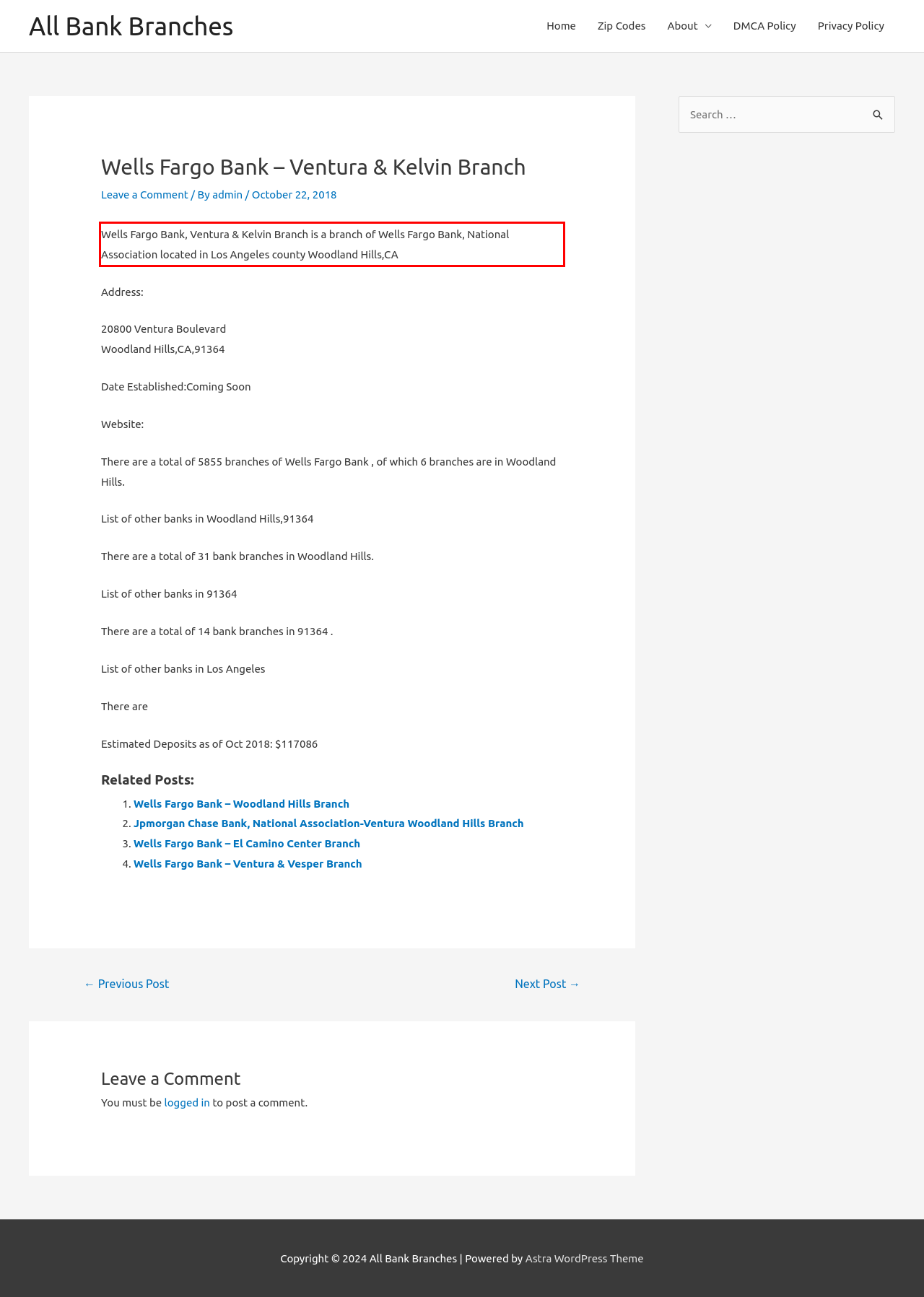Using the provided screenshot of a webpage, recognize and generate the text found within the red rectangle bounding box.

Wells Fargo Bank, Ventura & Kelvin Branch is a branch of Wells Fargo Bank, National Association located in Los Angeles county Woodland Hills,CA